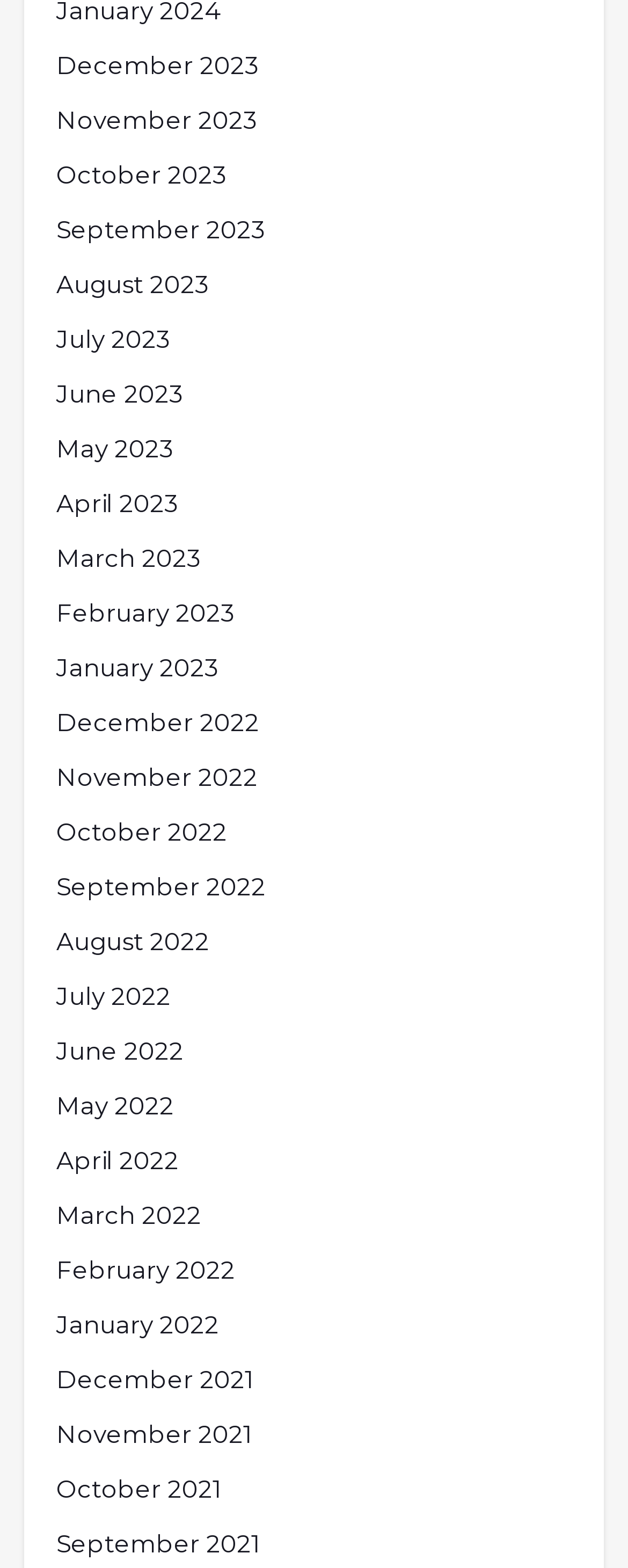Find the bounding box coordinates of the element you need to click on to perform this action: 'access 2020'. The coordinates should be represented by four float values between 0 and 1, in the format [left, top, right, bottom].

None